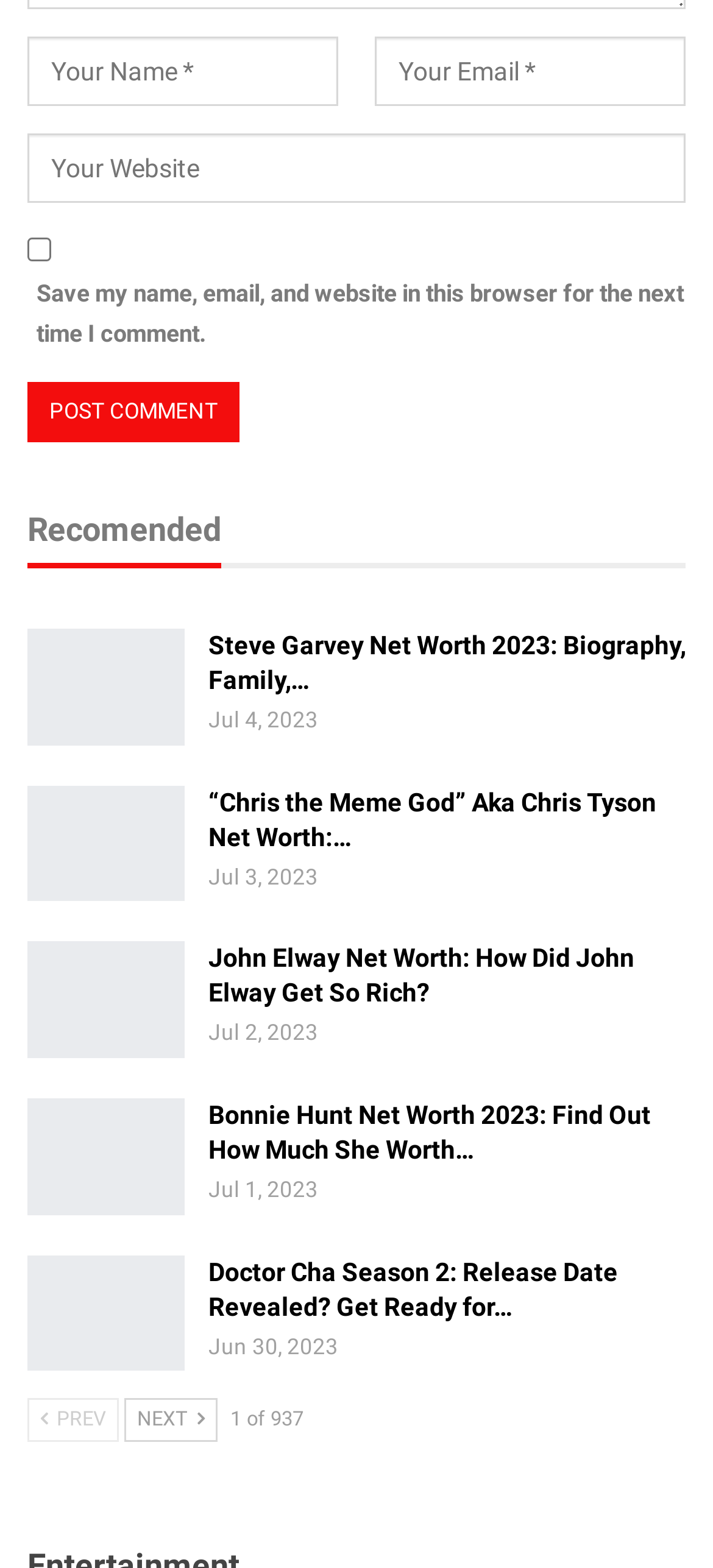Provide your answer in one word or a succinct phrase for the question: 
What is the function of the 'Previous' and 'Next' buttons?

Navigate comments